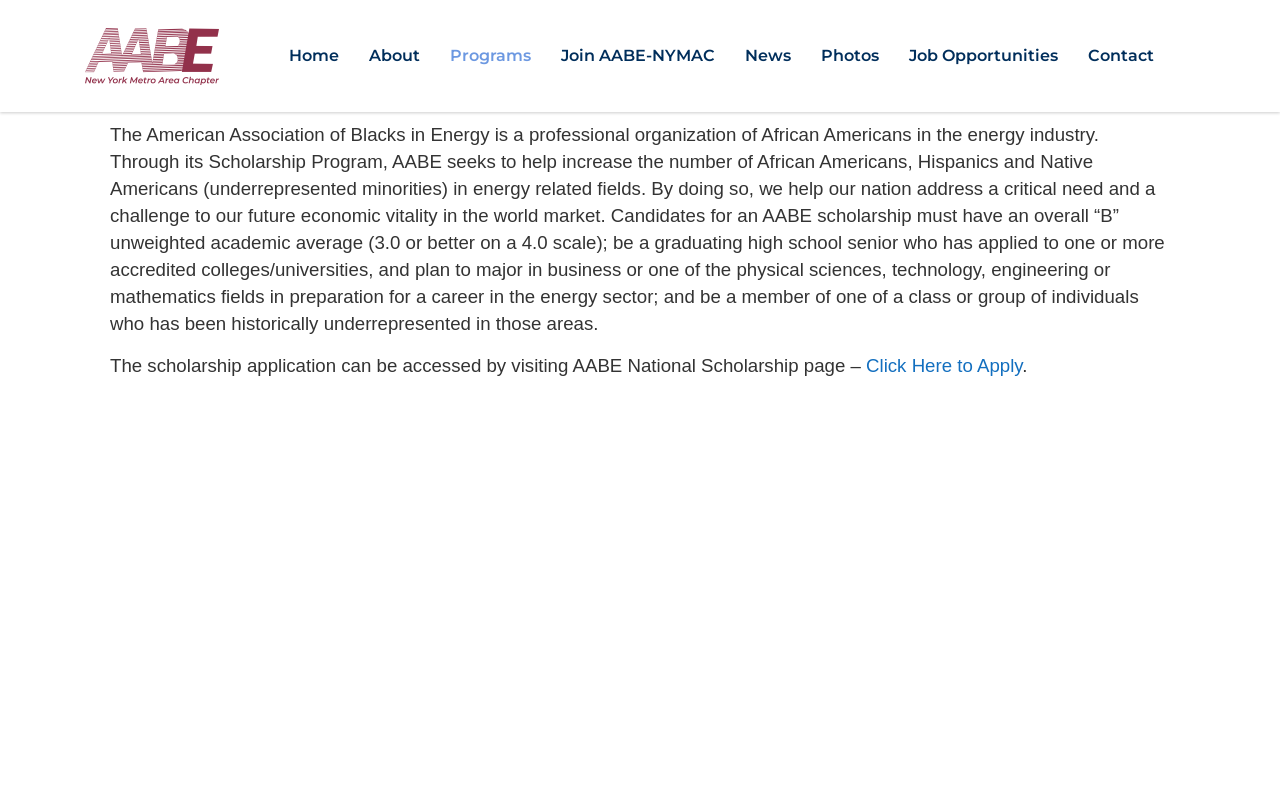Please identify the bounding box coordinates of the element's region that I should click in order to complete the following instruction: "Click on AABE-NYMAC logo". The bounding box coordinates consist of four float numbers between 0 and 1, i.e., [left, top, right, bottom].

[0.066, 0.035, 0.171, 0.106]